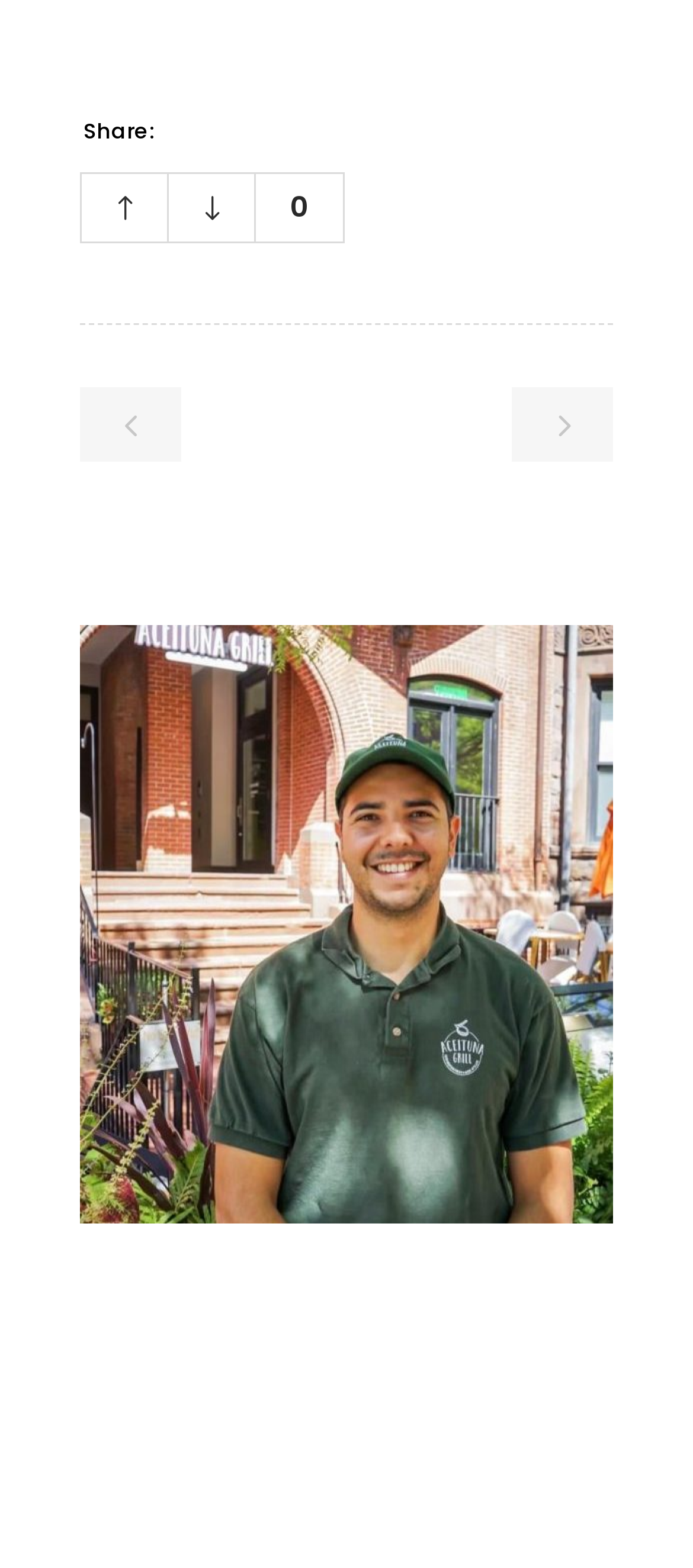What is the first sharing option?
Please ensure your answer is as detailed and informative as possible.

The first sharing option is Facebook, which can be inferred from the Facebook icon '' with bounding box coordinates [0.263, 0.066, 0.314, 0.098]